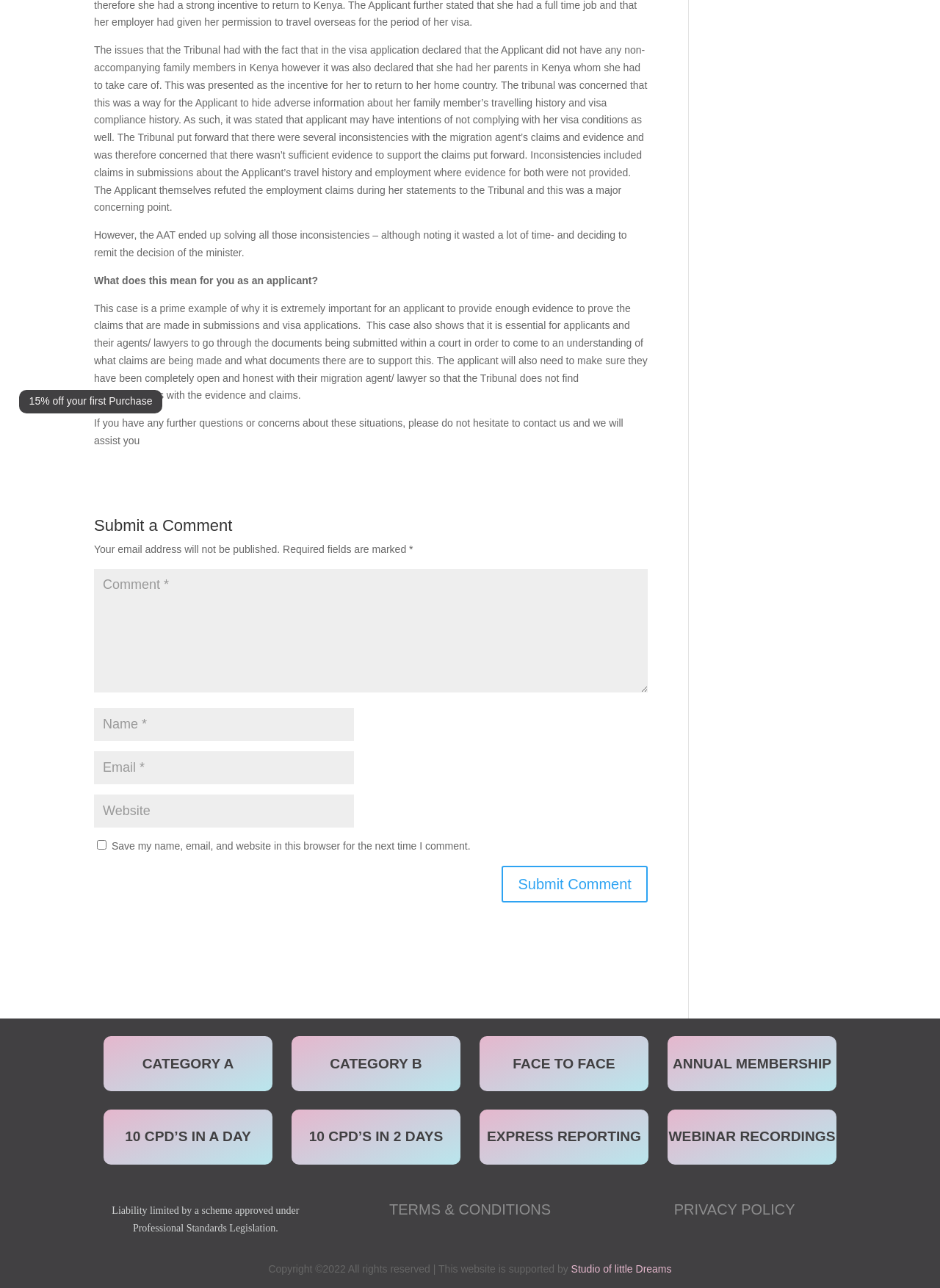Based on the element description: "input value="Comment *" name="comment"", identify the bounding box coordinates for this UI element. The coordinates must be four float numbers between 0 and 1, listed as [left, top, right, bottom].

[0.1, 0.442, 0.689, 0.537]